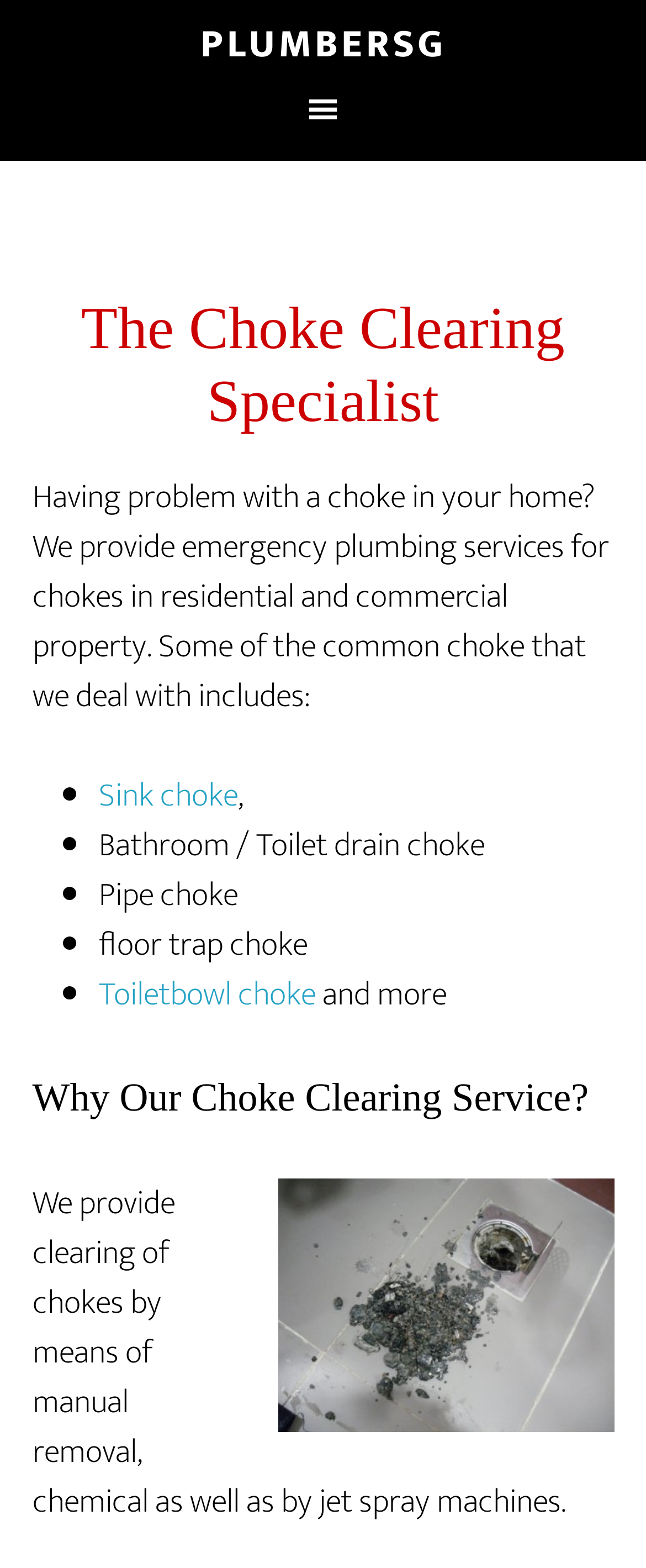Extract the bounding box coordinates for the described element: "PlumberSG". The coordinates should be represented as four float numbers between 0 and 1: [left, top, right, bottom].

[0.31, 0.007, 0.69, 0.05]